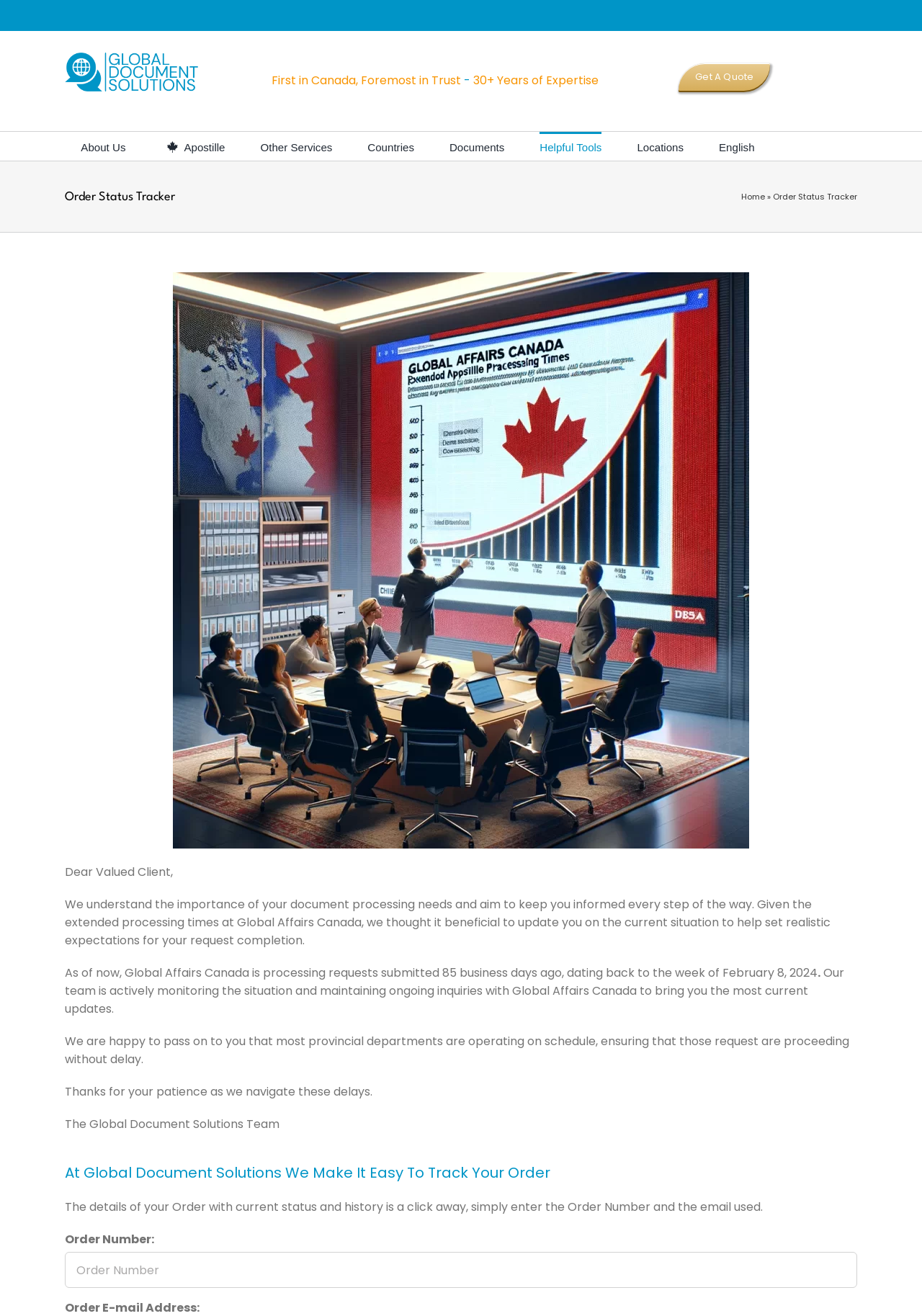What is the required information to track an order?
Give a detailed response to the question by analyzing the screenshot.

To track an order, users need to enter their order number and the email used, as indicated on the webpage. This information is required to view the details of the order and its current status.